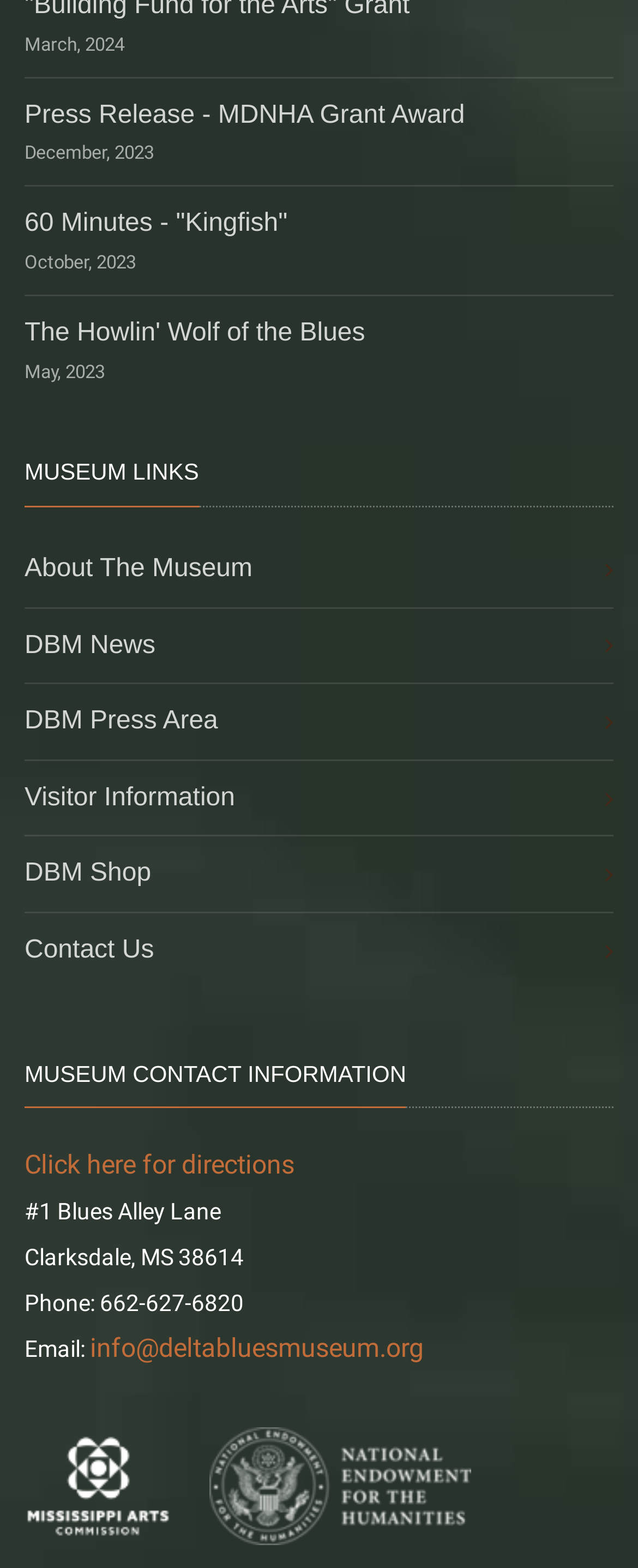What is the email address of the museum?
Kindly offer a comprehensive and detailed response to the question.

I found the email address of the museum by looking at the contact information section, which is below the museum links section. The email address is listed as 'Email: info@deltabluesmuseum.org'.